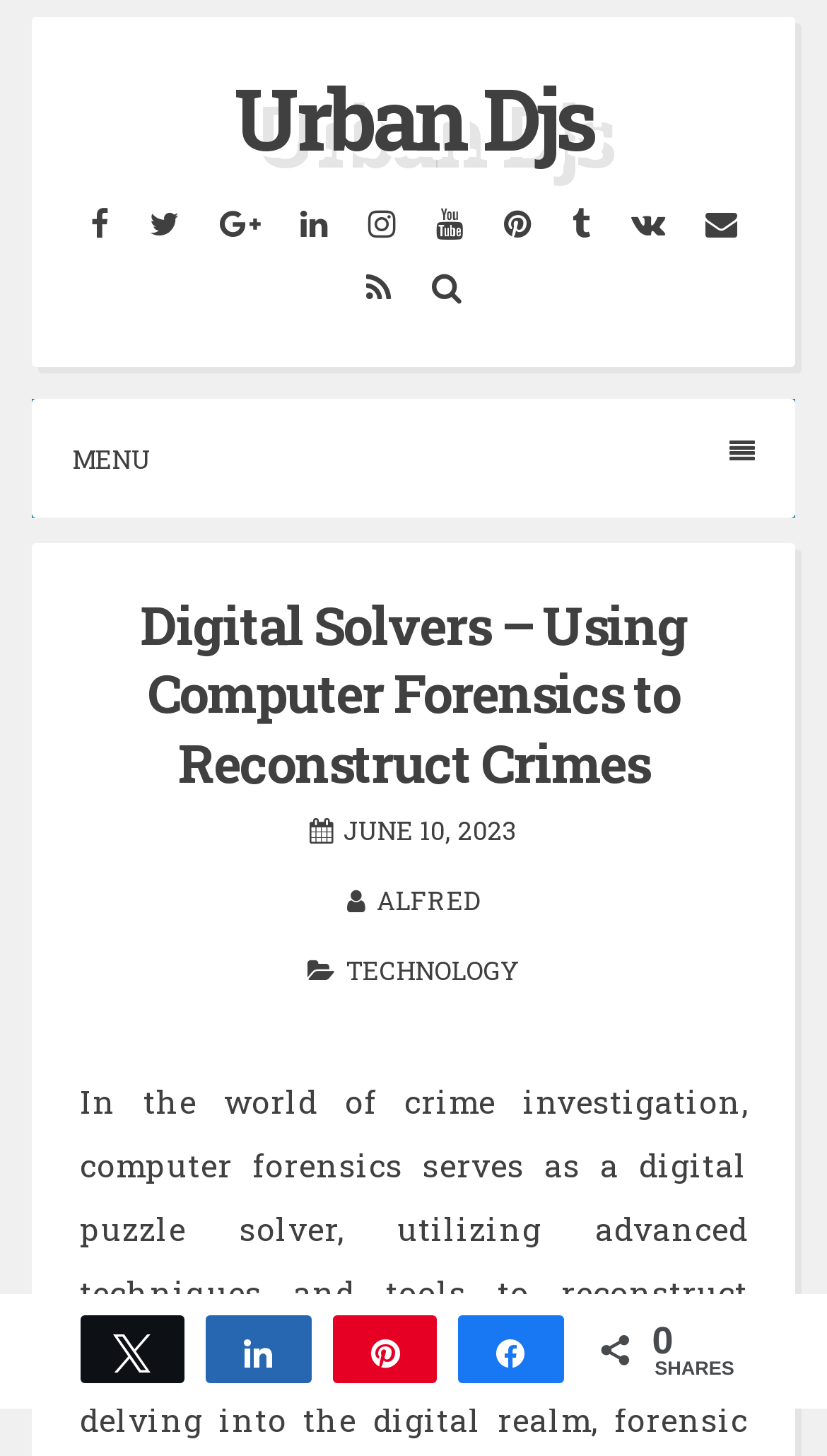Identify the bounding box coordinates of the region that should be clicked to execute the following instruction: "learn about GoHighLevel sub account".

None